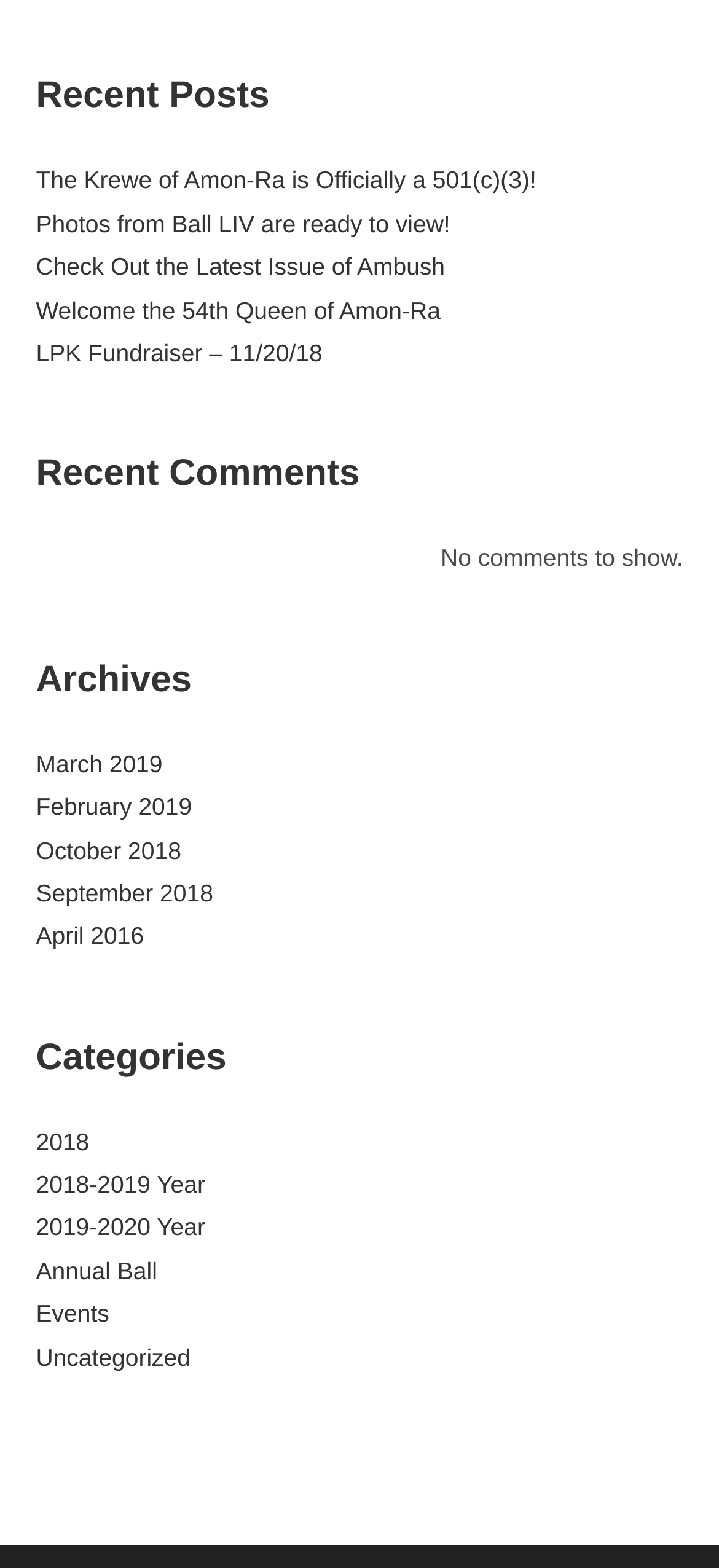Please give a concise answer to this question using a single word or phrase: 
How many categories are listed?

7